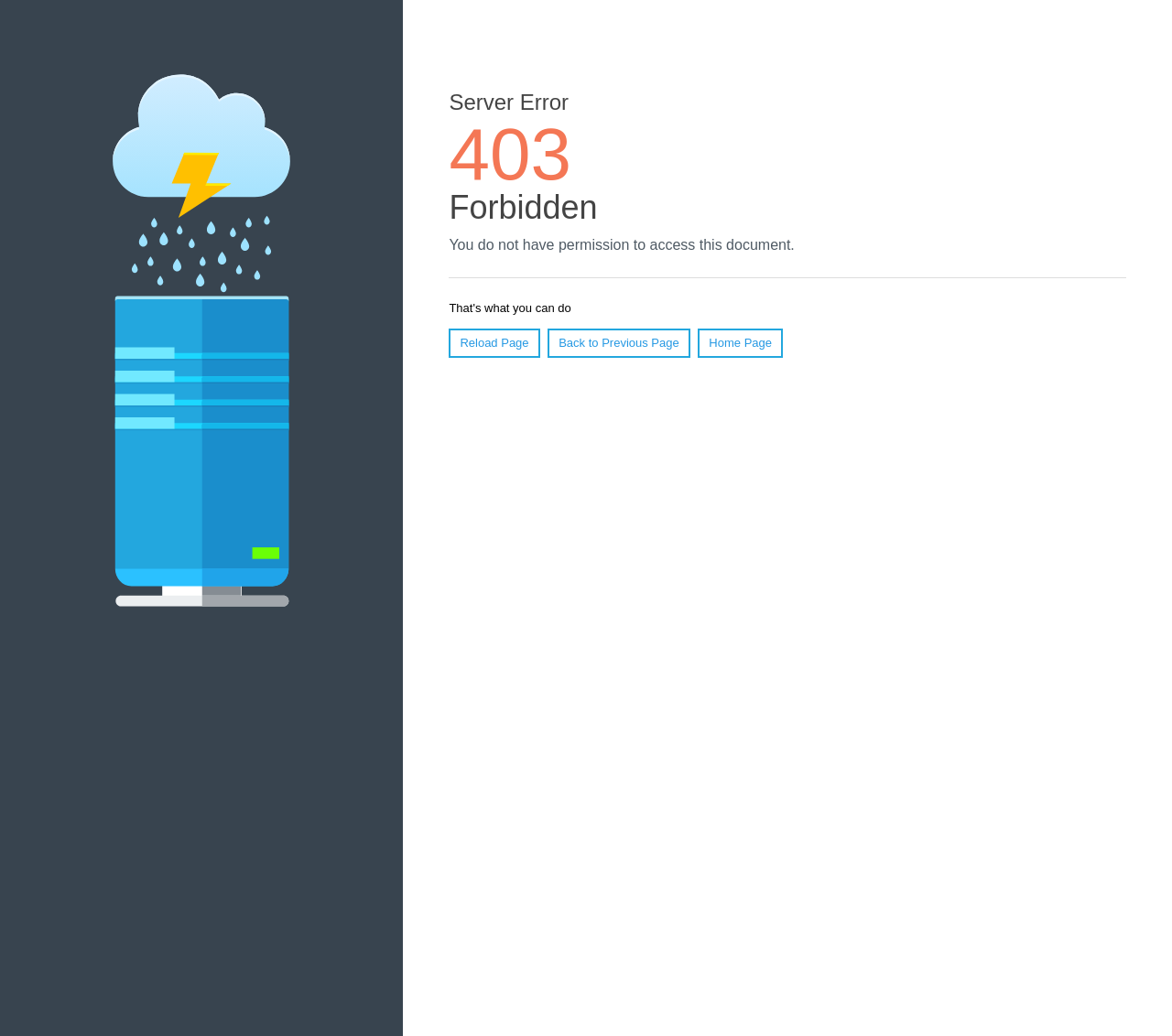What is the position of the 'Reload Page' link?
Look at the screenshot and give a one-word or phrase answer.

Top-left